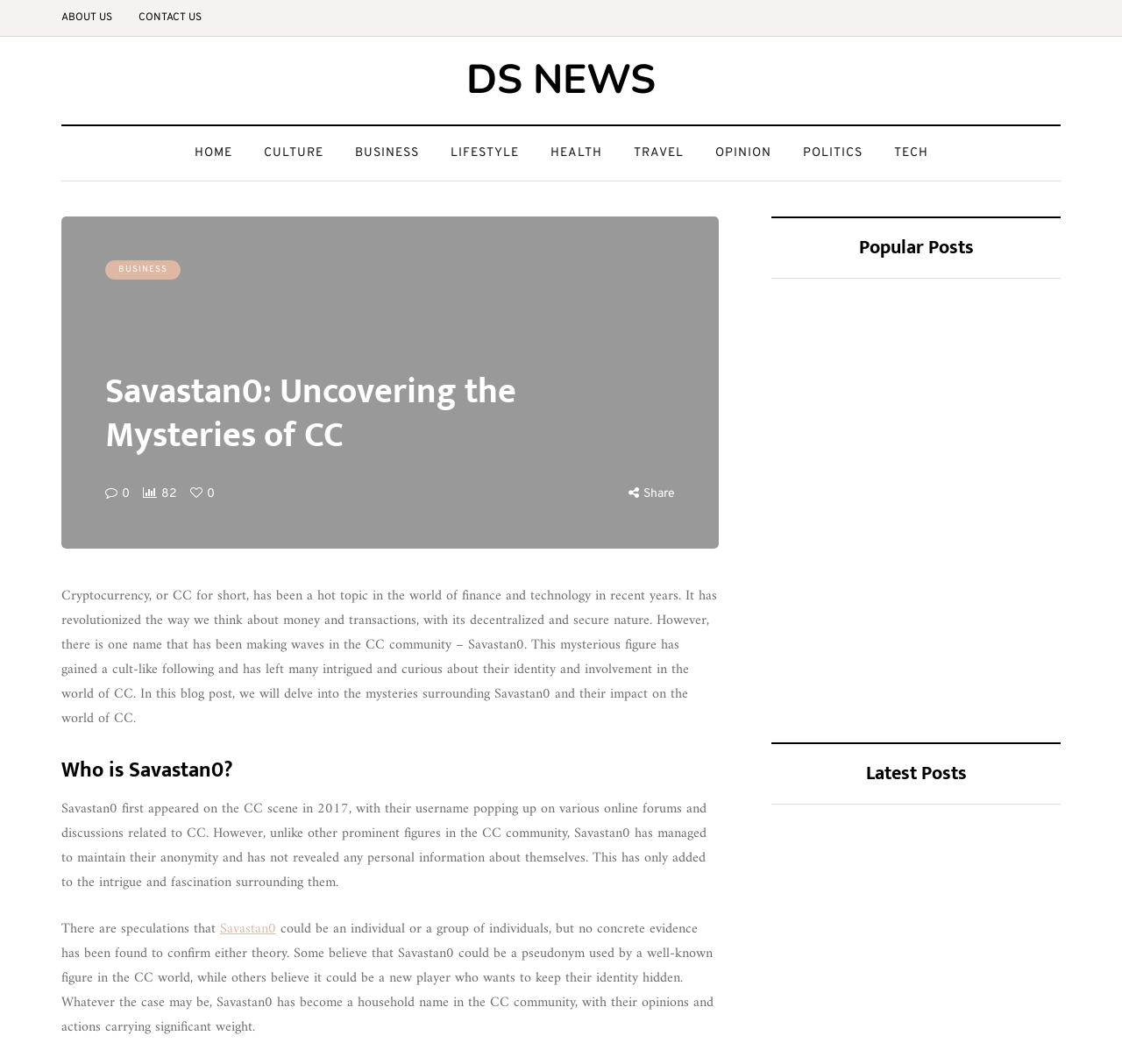Locate the UI element that matches the description Contact us in the webpage screenshot. Return the bounding box coordinates in the format (top-left x, top-left y, bottom-right x, bottom-right y), with values ranging from 0 to 1.

[0.112, 0.0, 0.191, 0.034]